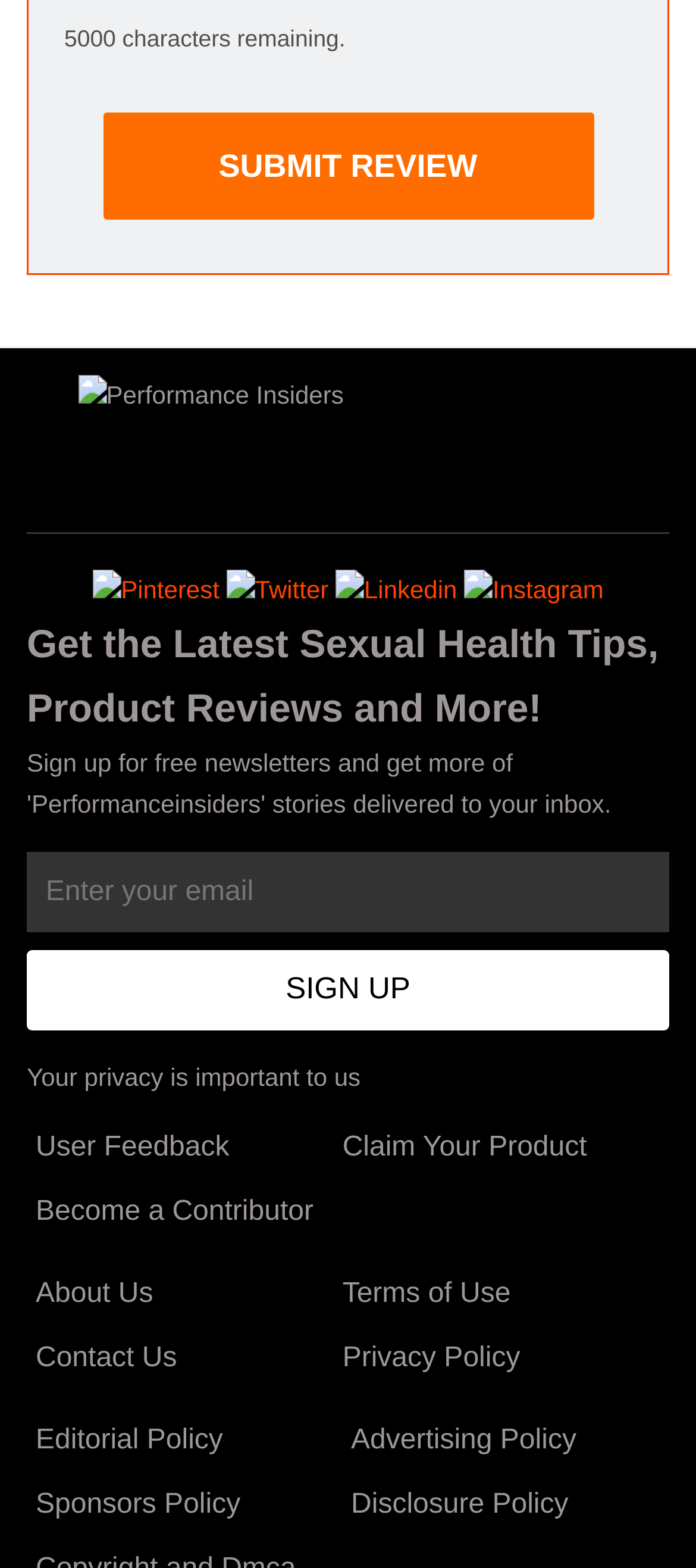Identify the bounding box for the UI element described as: "alt="Twitter"". The coordinates should be four float numbers between 0 and 1, i.e., [left, top, right, bottom].

[0.325, 0.367, 0.472, 0.385]